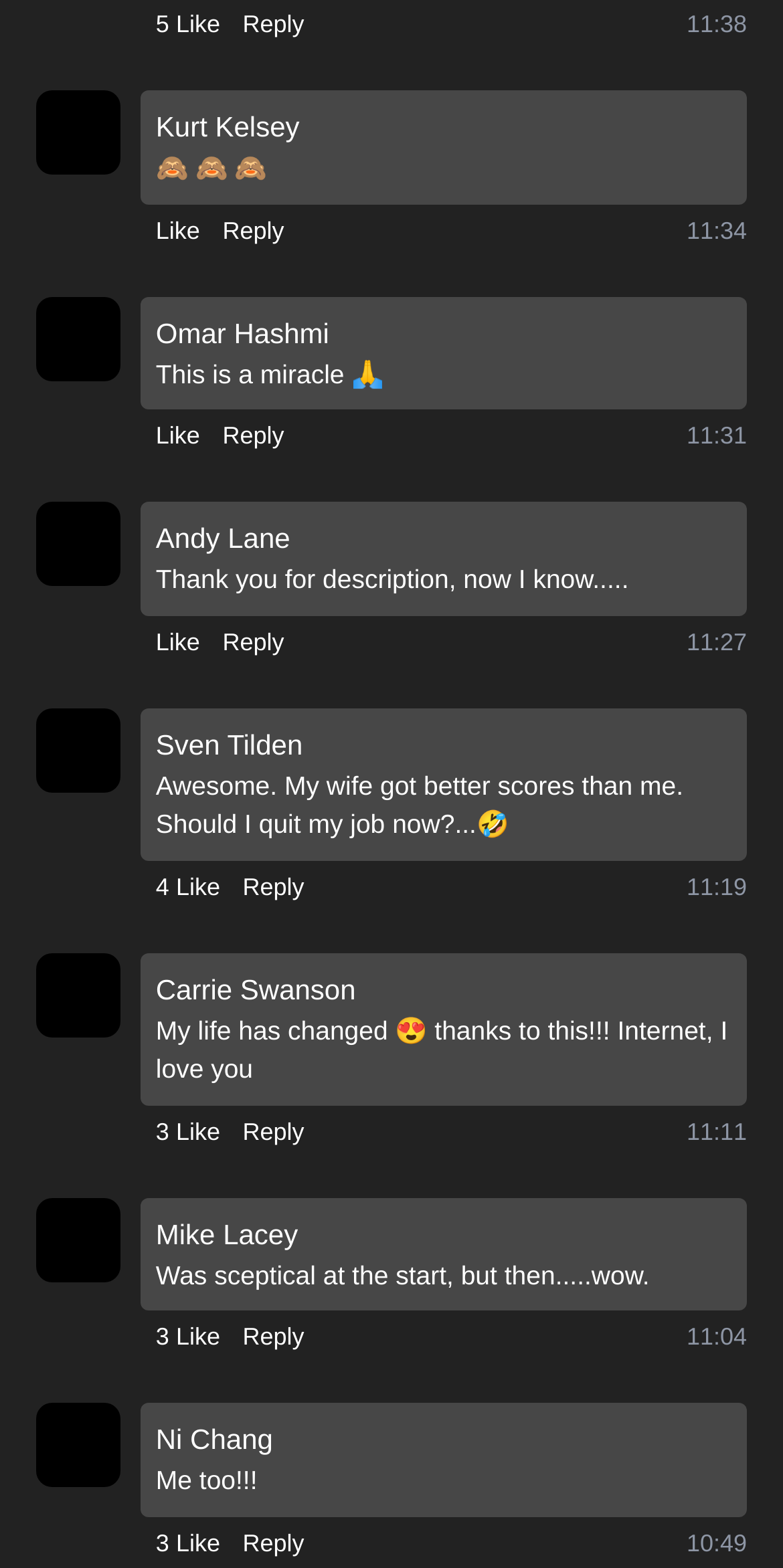Give the bounding box coordinates for the element described as: "3 Like".

[0.199, 0.841, 0.281, 0.864]